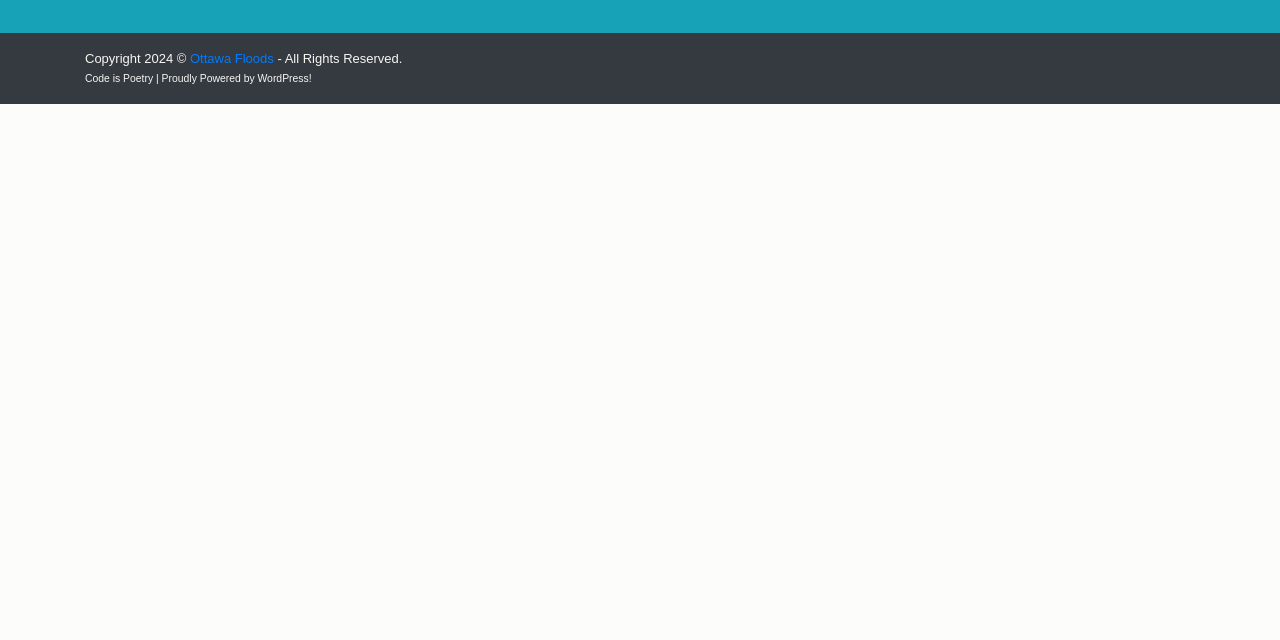Please specify the bounding box coordinates in the format (top-left x, top-left y, bottom-right x, bottom-right y), with values ranging from 0 to 1. Identify the bounding box for the UI component described as follows: Ottawa Floods

[0.148, 0.079, 0.214, 0.103]